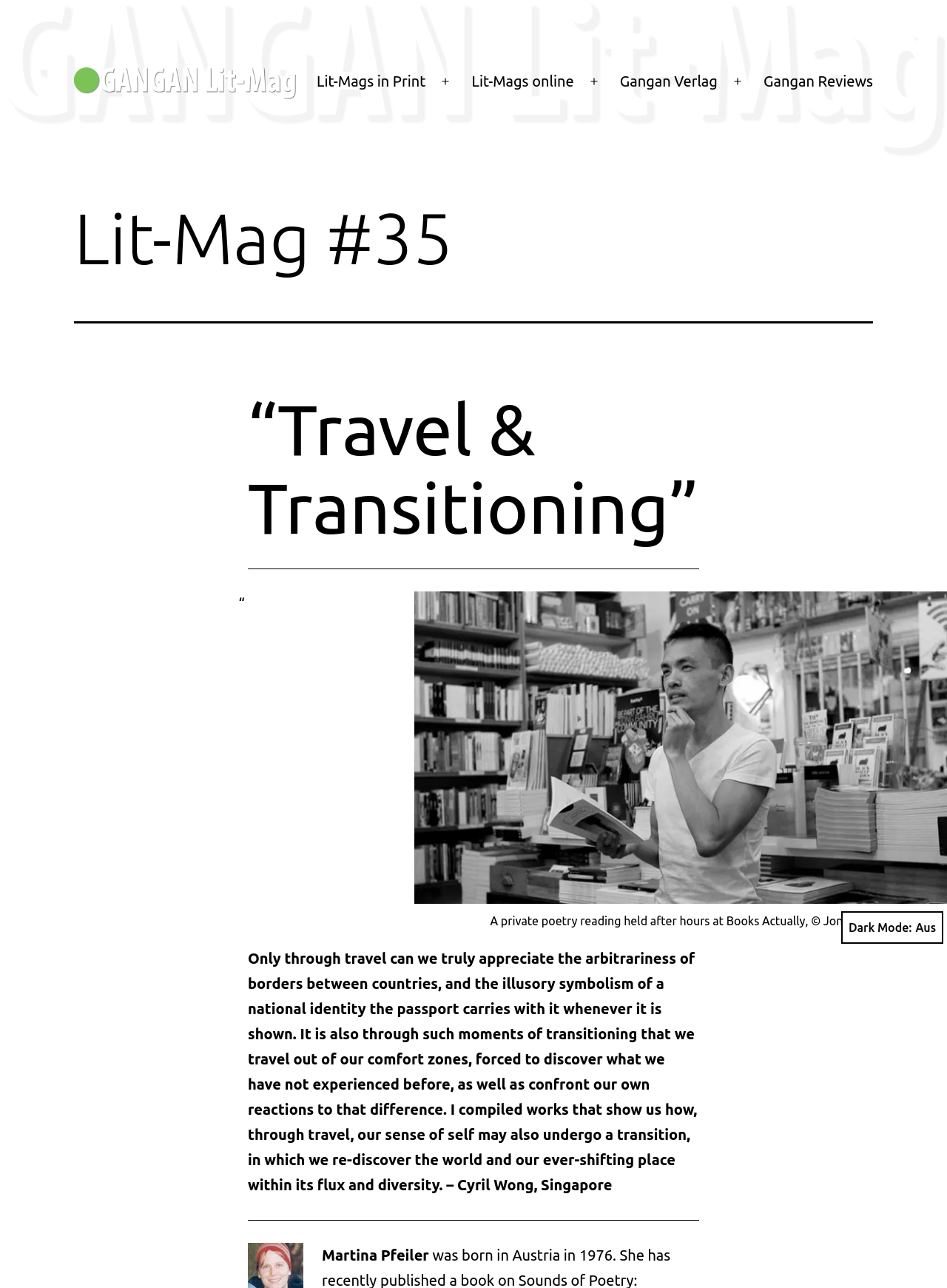Based on the description "GANGAN Lit-Mag 1996 - 2019", find the bounding box of the specified UI element.

[0.077, 0.088, 0.142, 0.199]